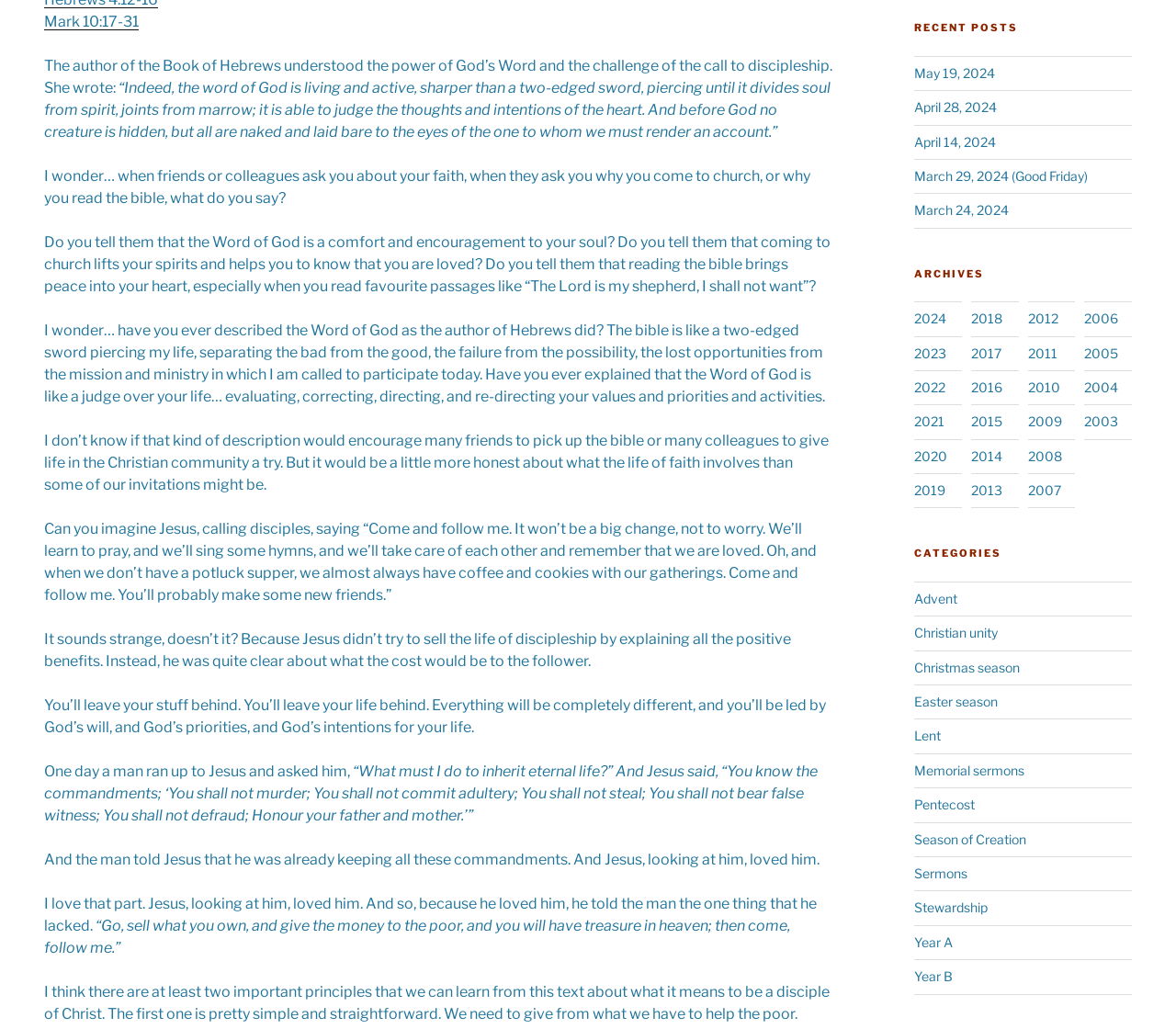Determine the bounding box coordinates for the HTML element described here: "2021".

[0.778, 0.402, 0.803, 0.417]